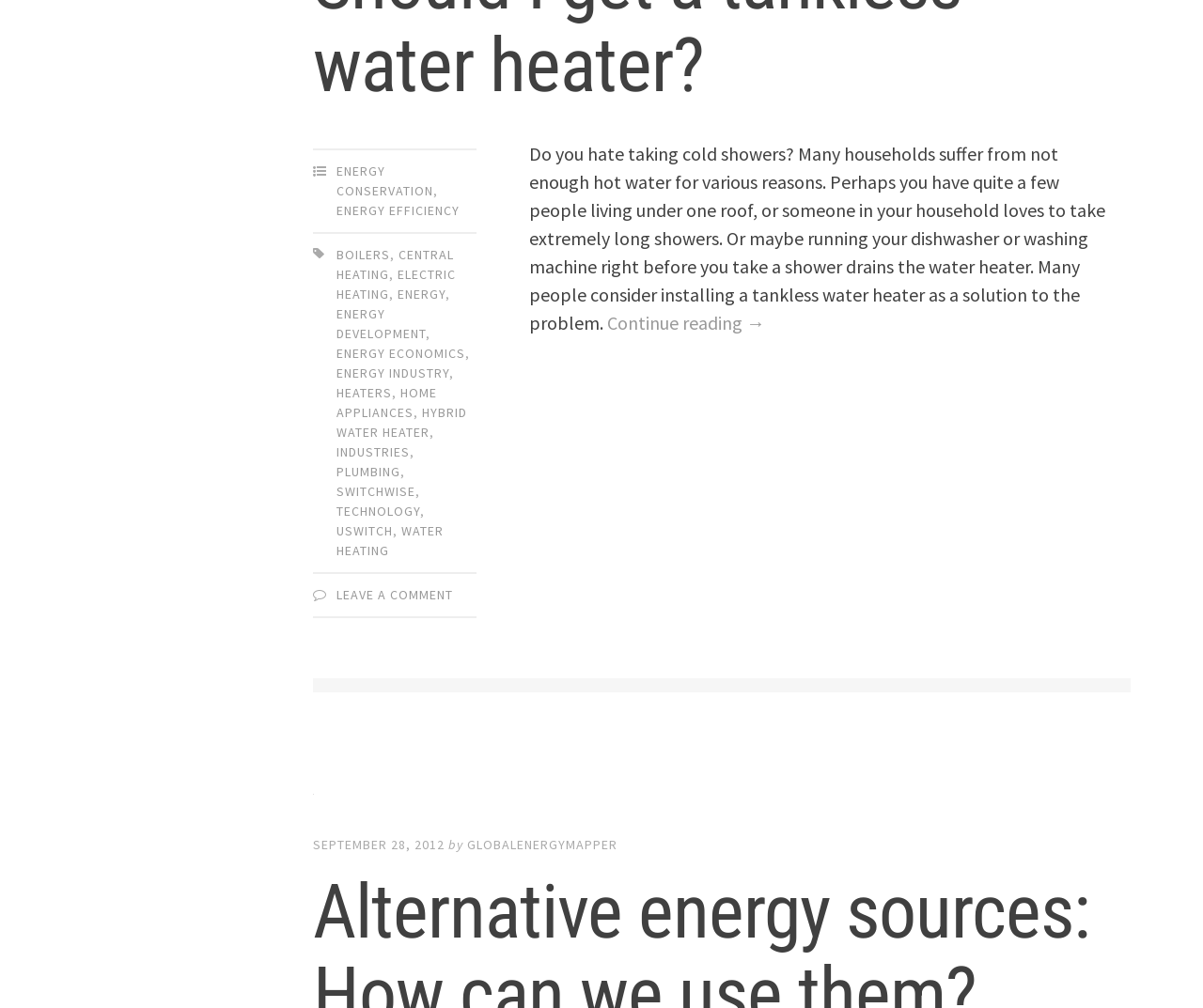Refer to the image and provide an in-depth answer to the question:
What is the author of the article 'Alternative energy sources: How can we use them?'?

The author of the article is mentioned as GlobaLENERGYMAPPER, which is likely a username or pseudonym.